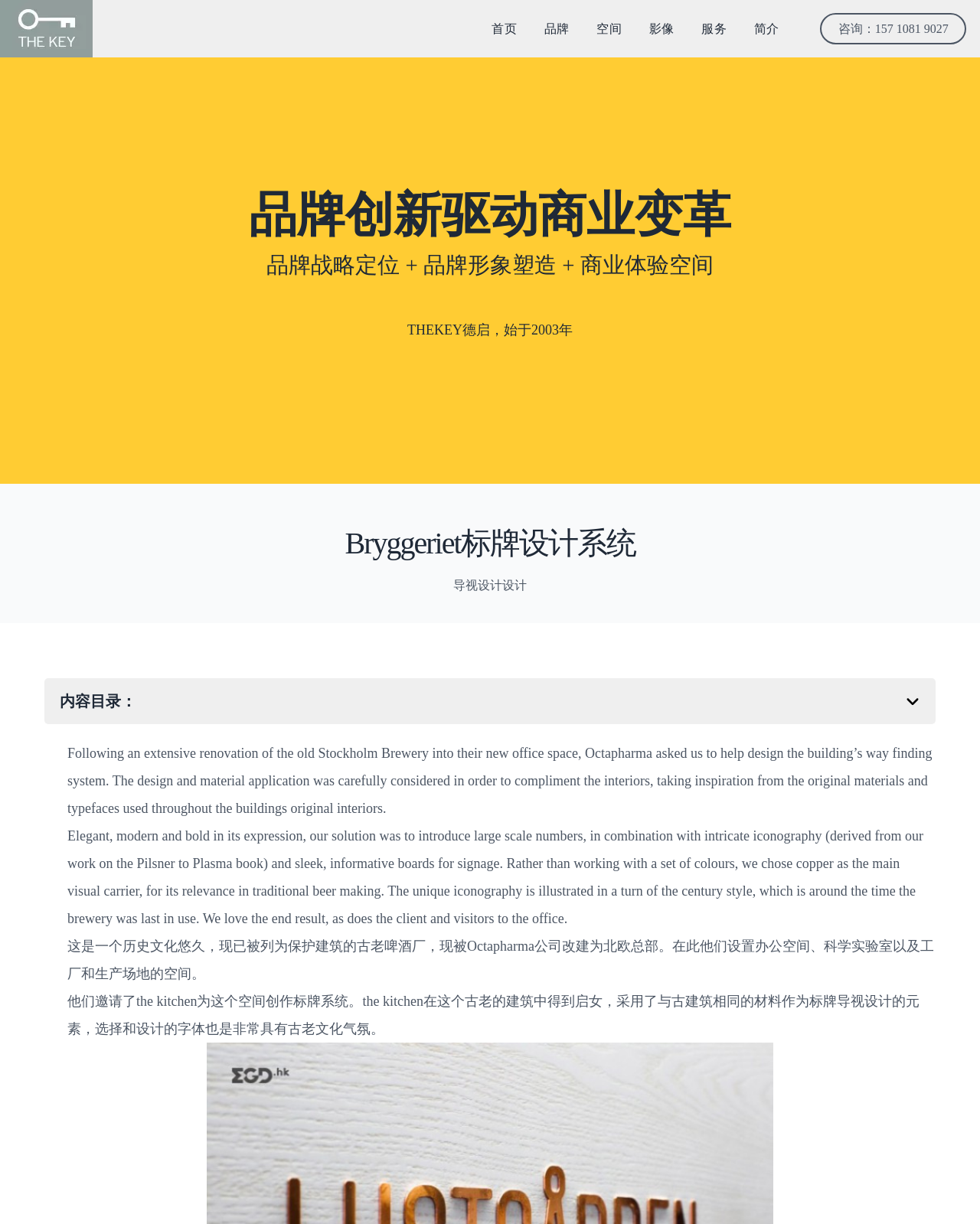Identify the bounding box coordinates of the element to click to follow this instruction: 'Click the '导视设计' link'. Ensure the coordinates are four float values between 0 and 1, provided as [left, top, right, bottom].

[0.462, 0.473, 0.512, 0.483]